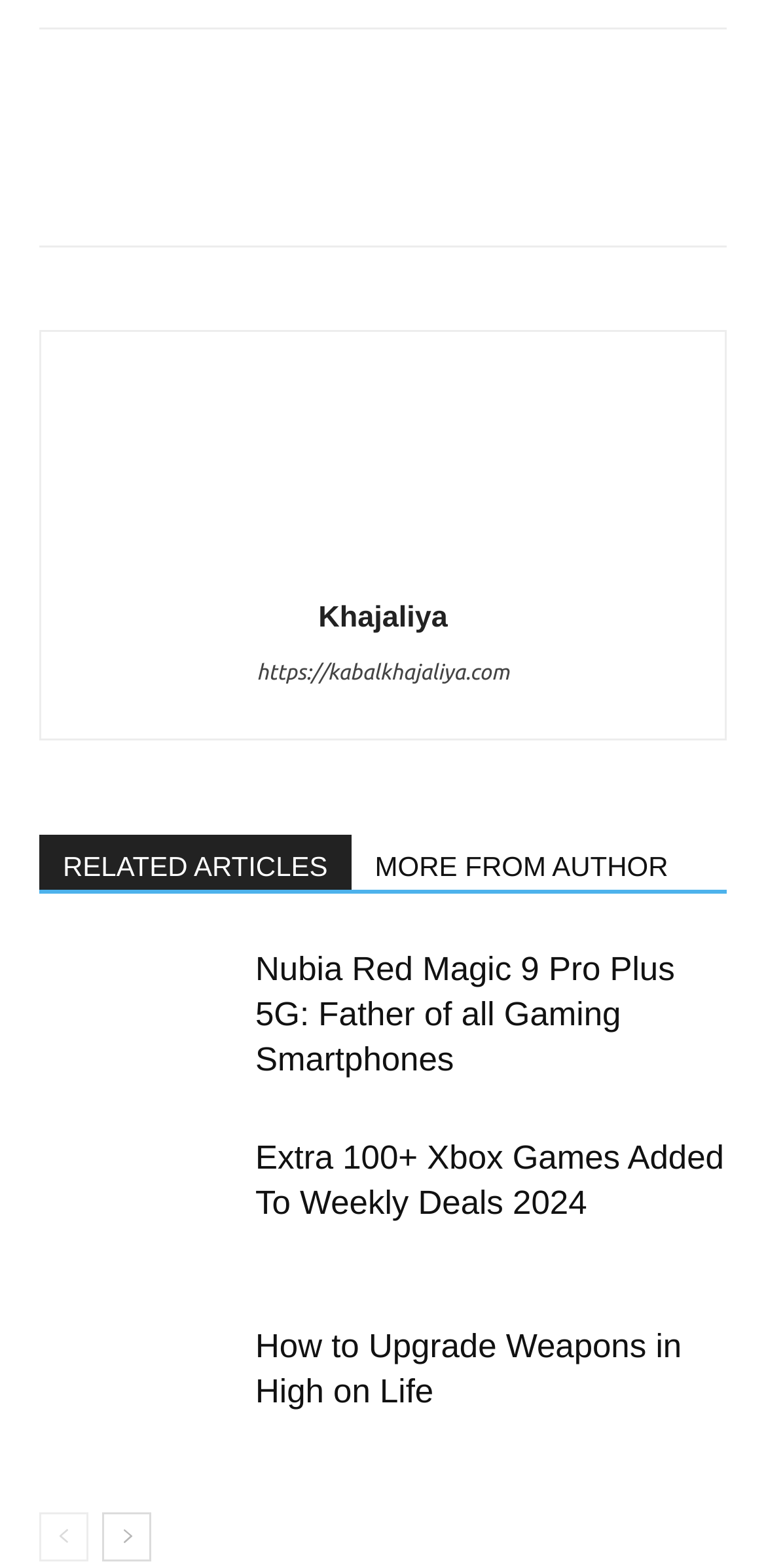Refer to the screenshot and answer the following question in detail:
What is the author's name?

I found the author's name by looking at the link with the text 'Khajaliya' and an associated image, which is likely the author's photo.